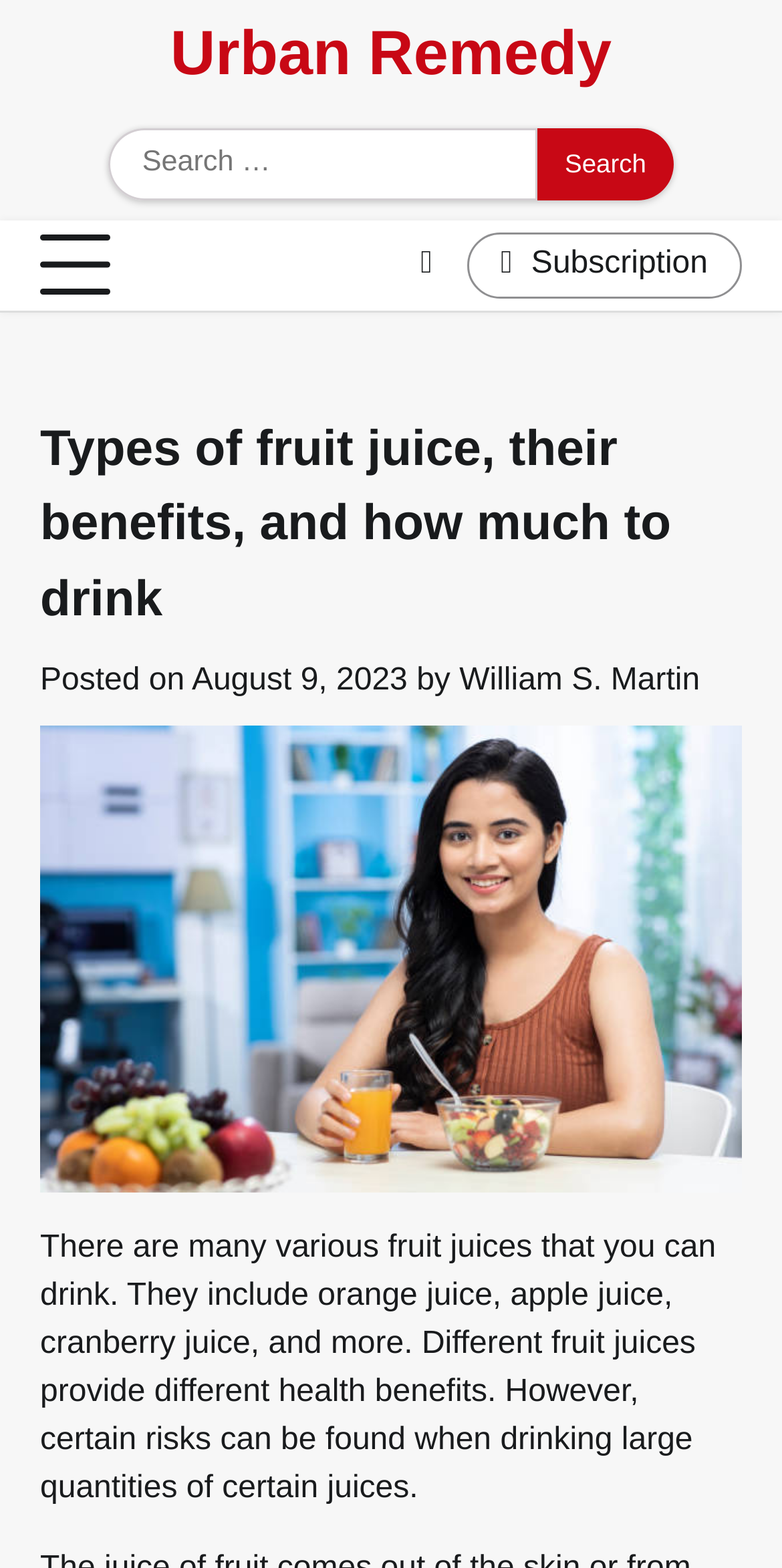Using the given element description, provide the bounding box coordinates (top-left x, top-left y, bottom-right x, bottom-right y) for the corresponding UI element in the screenshot: parent_node: Search for: value="Search"

[0.687, 0.082, 0.862, 0.128]